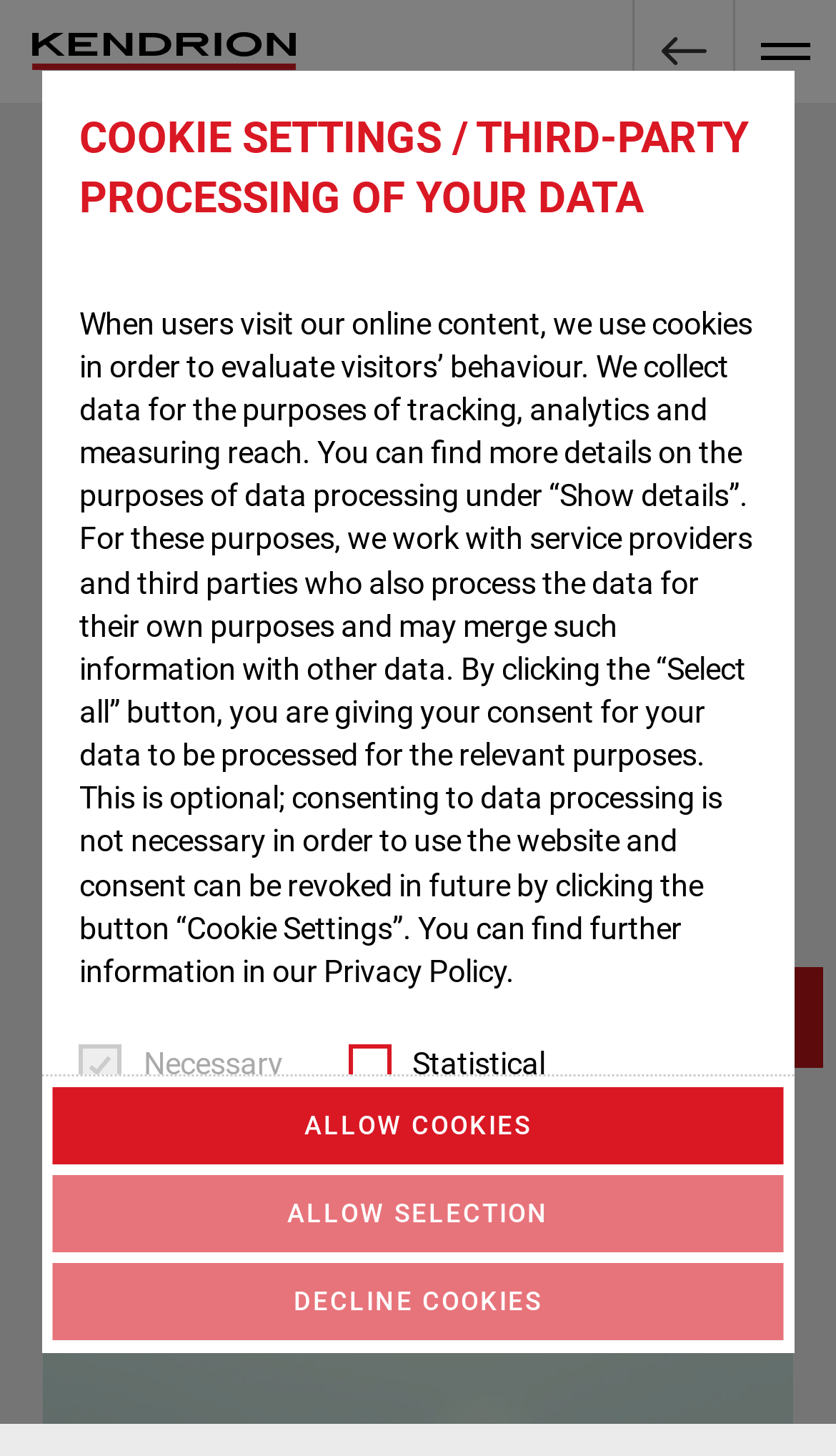Using the element description provided, determine the bounding box coordinates in the format (top-left x, top-left y, bottom-right x, bottom-right y). Ensure that all values are floating point numbers between 0 and 1. Element description: scroll to the top

[0.864, 0.664, 0.985, 0.733]